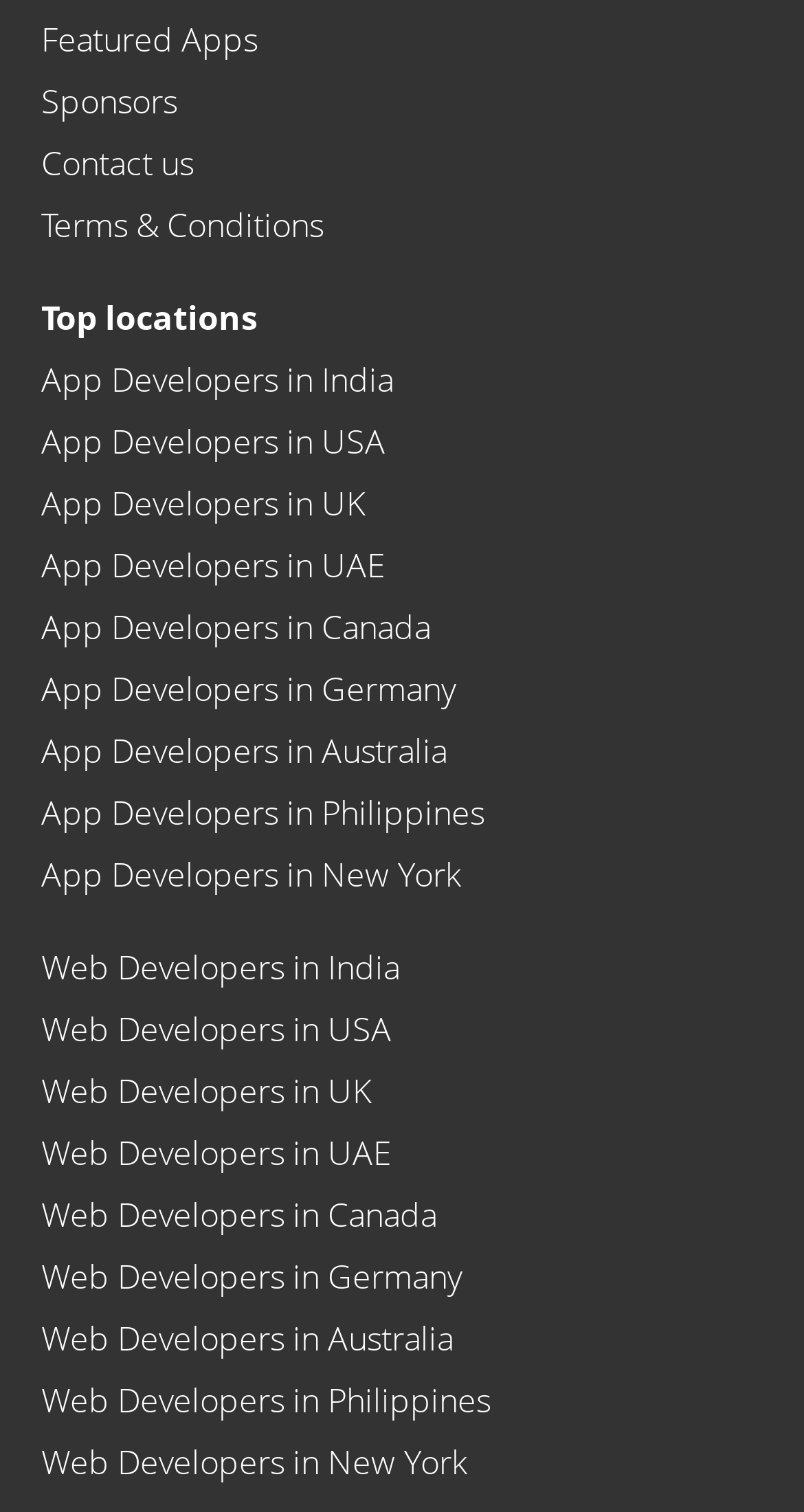Locate the bounding box coordinates of the clickable area needed to fulfill the instruction: "Learn about terms and conditions".

[0.051, 0.133, 0.415, 0.163]